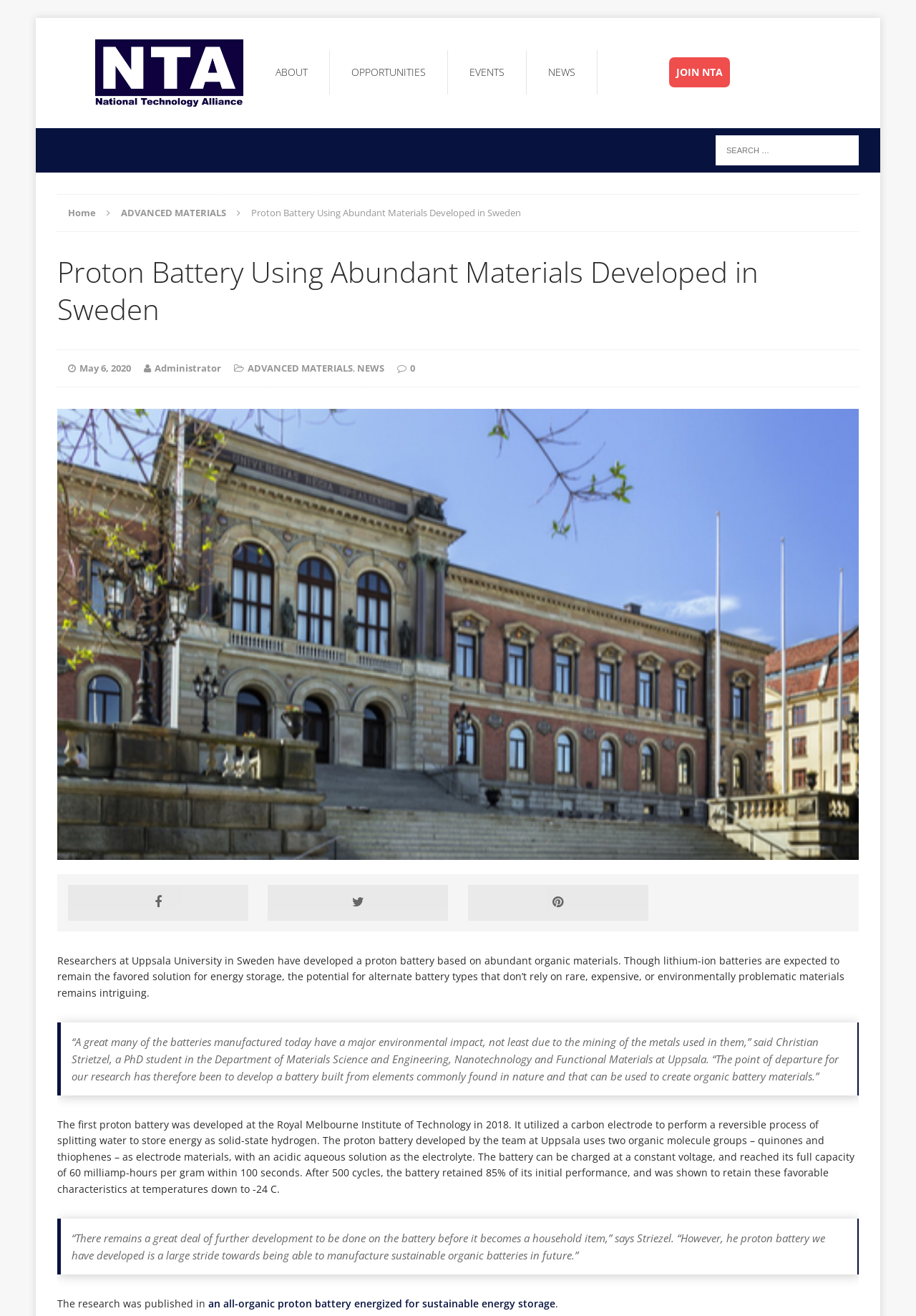Who is quoted in the article?
Please provide a single word or phrase as your answer based on the image.

Christian Strietzel